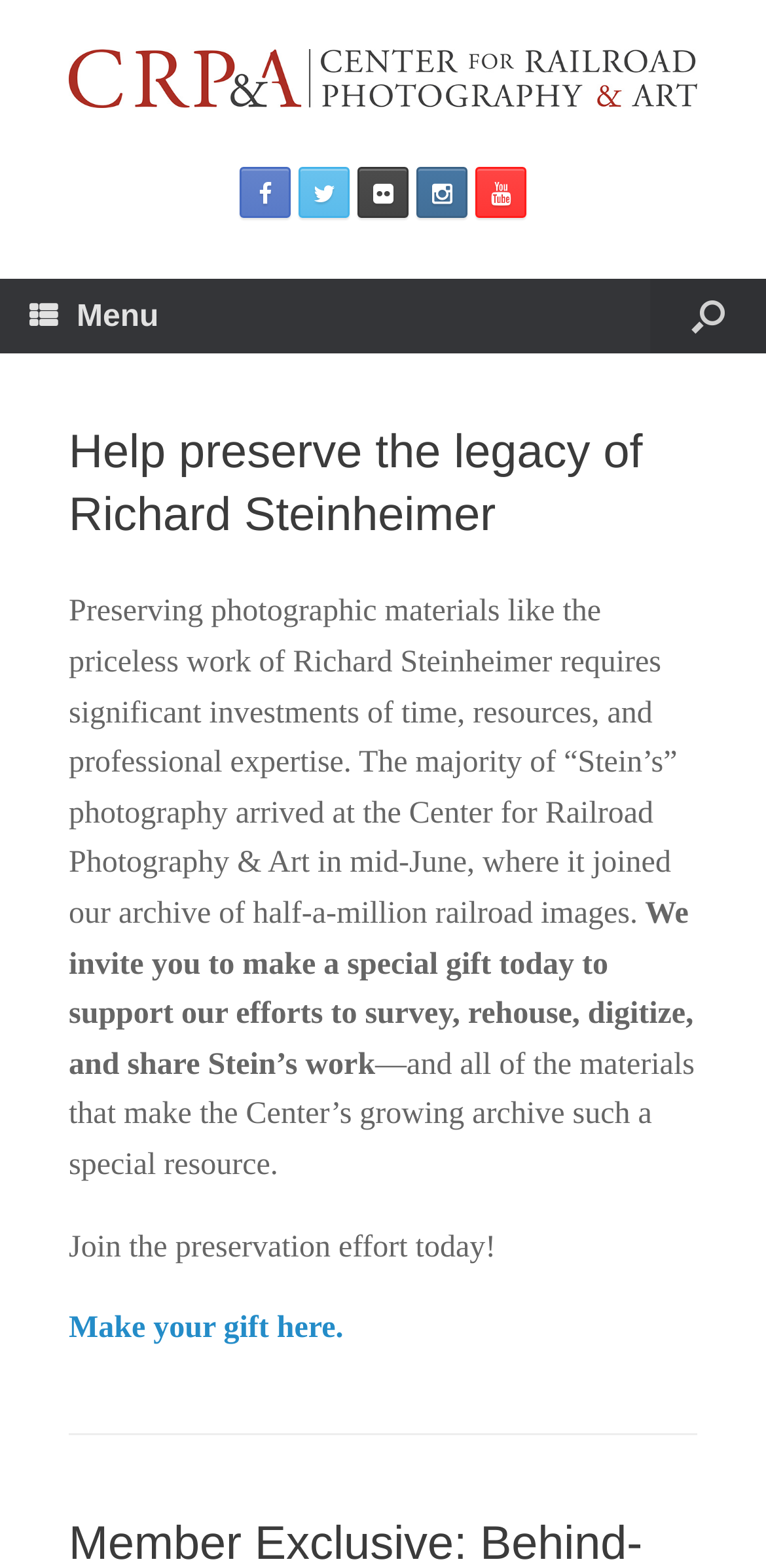What is the purpose of the webpage? Observe the screenshot and provide a one-word or short phrase answer.

Preserve Richard Steinheimer's legacy